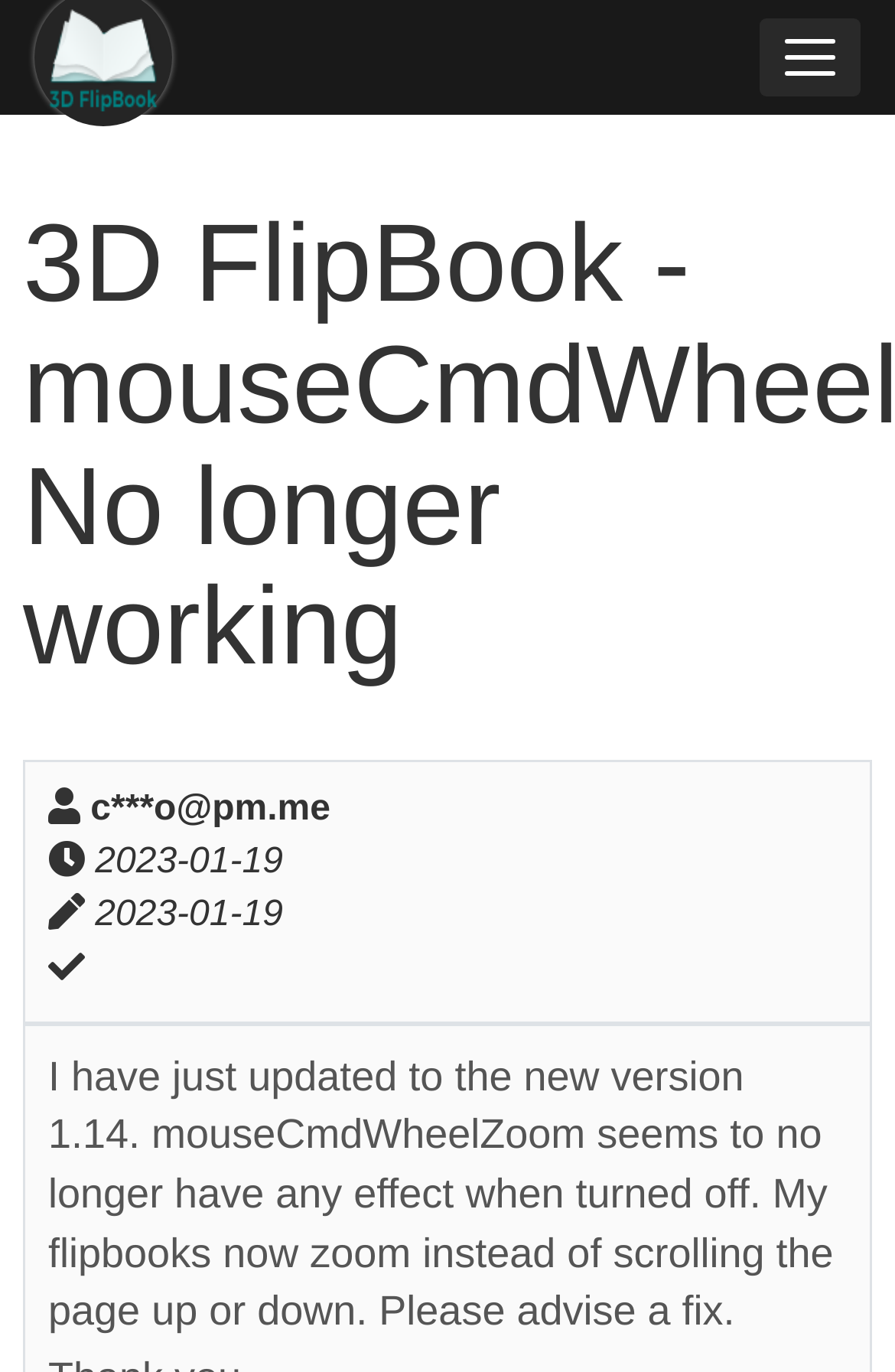Using the information in the image, give a detailed answer to the following question: What is the issue with mouseCmdWheelZoom?

I found the issue by reading the static text element that describes the problem, which says 'mouseCmdWheelZoom seems to no longer have any effect when turned off'.